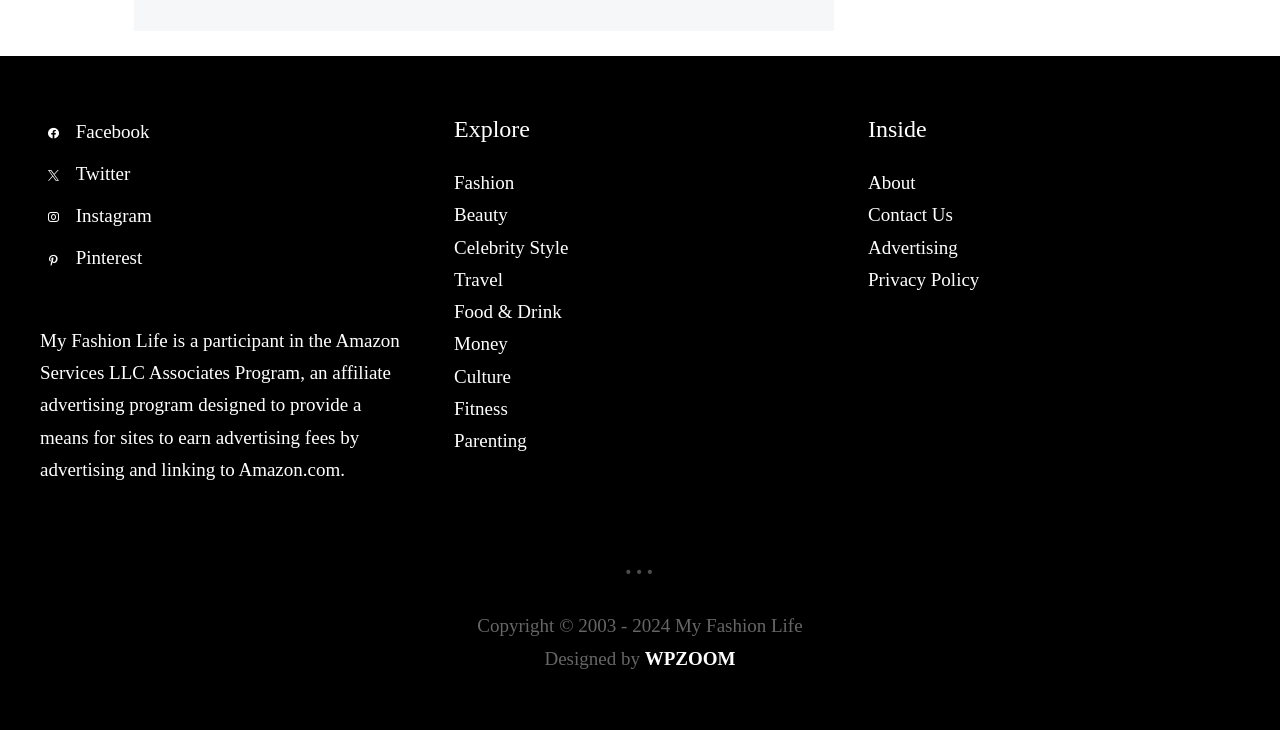Please determine the bounding box coordinates of the element to click in order to execute the following instruction: "Click on the link 'VIEW FROM THE RIGHT'". The coordinates should be four float numbers between 0 and 1, specified as [left, top, right, bottom].

None